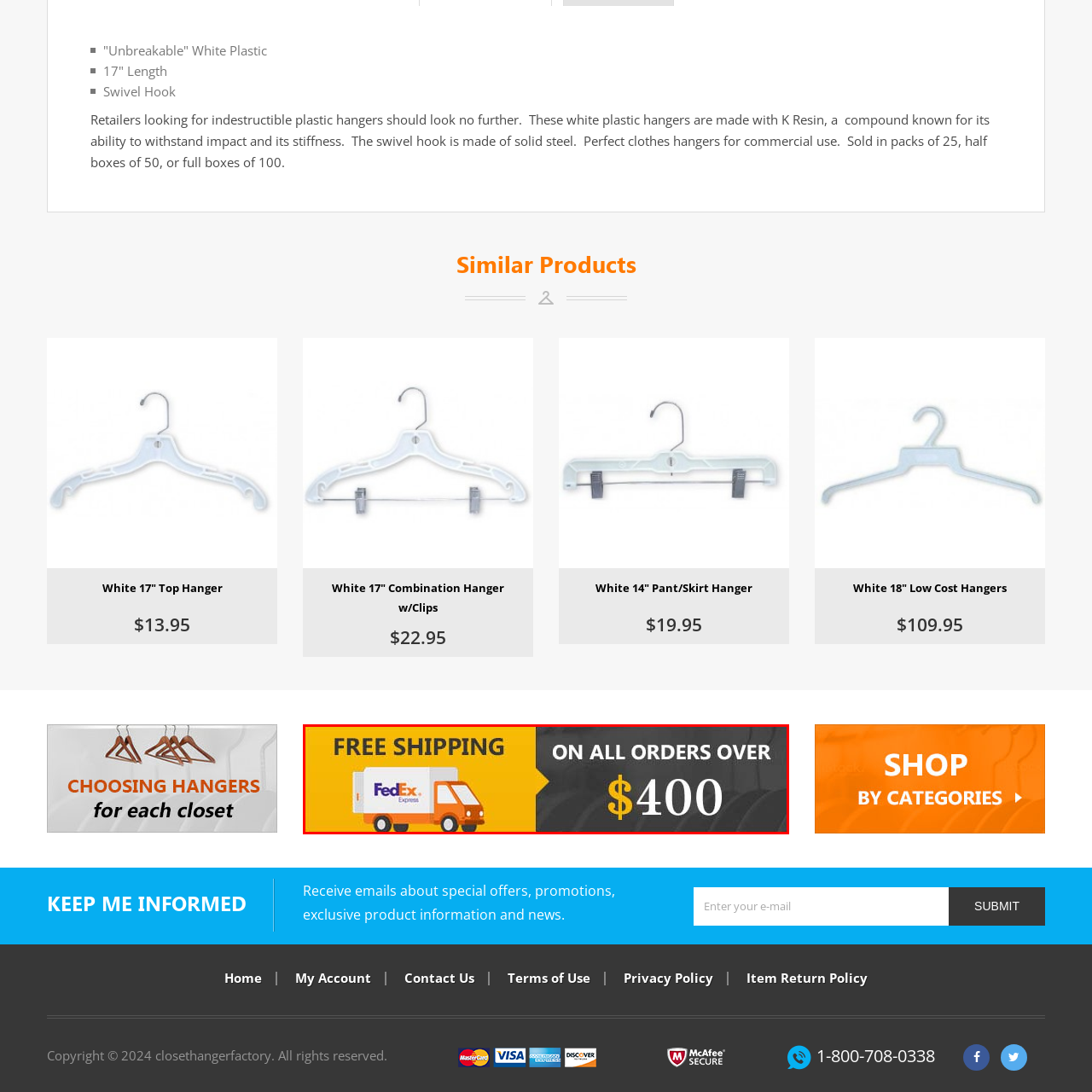What is the logo on the delivery truck?
Examine the image that is surrounded by the red bounding box and answer the question with as much detail as possible using the image.

The image features a visually appealing graphic of a delivery truck marked with the FedEx Express logo, symbolizing fast and reliable shipping services.